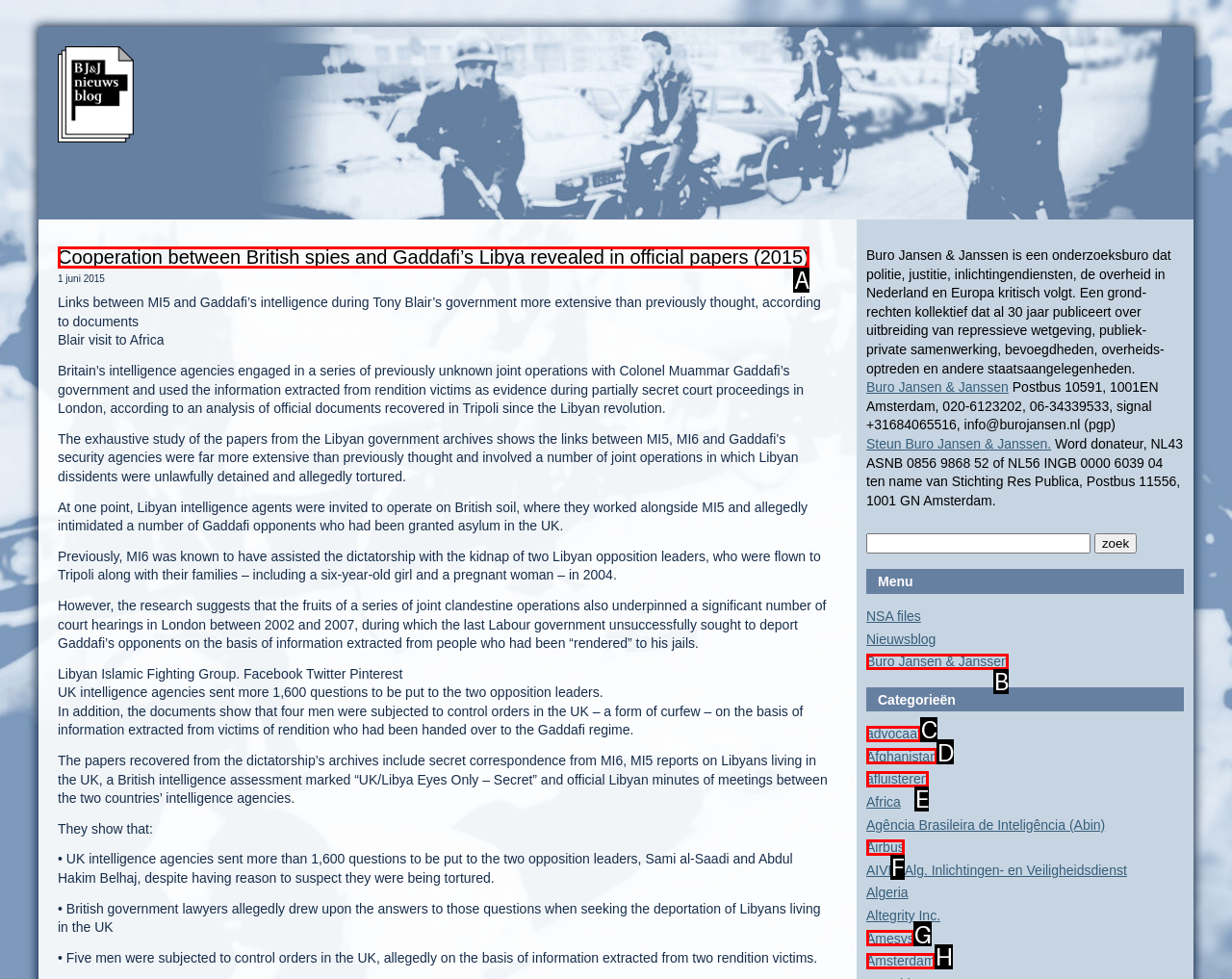Please select the letter of the HTML element that fits the description: alt="footer2". Answer with the option's letter directly.

None